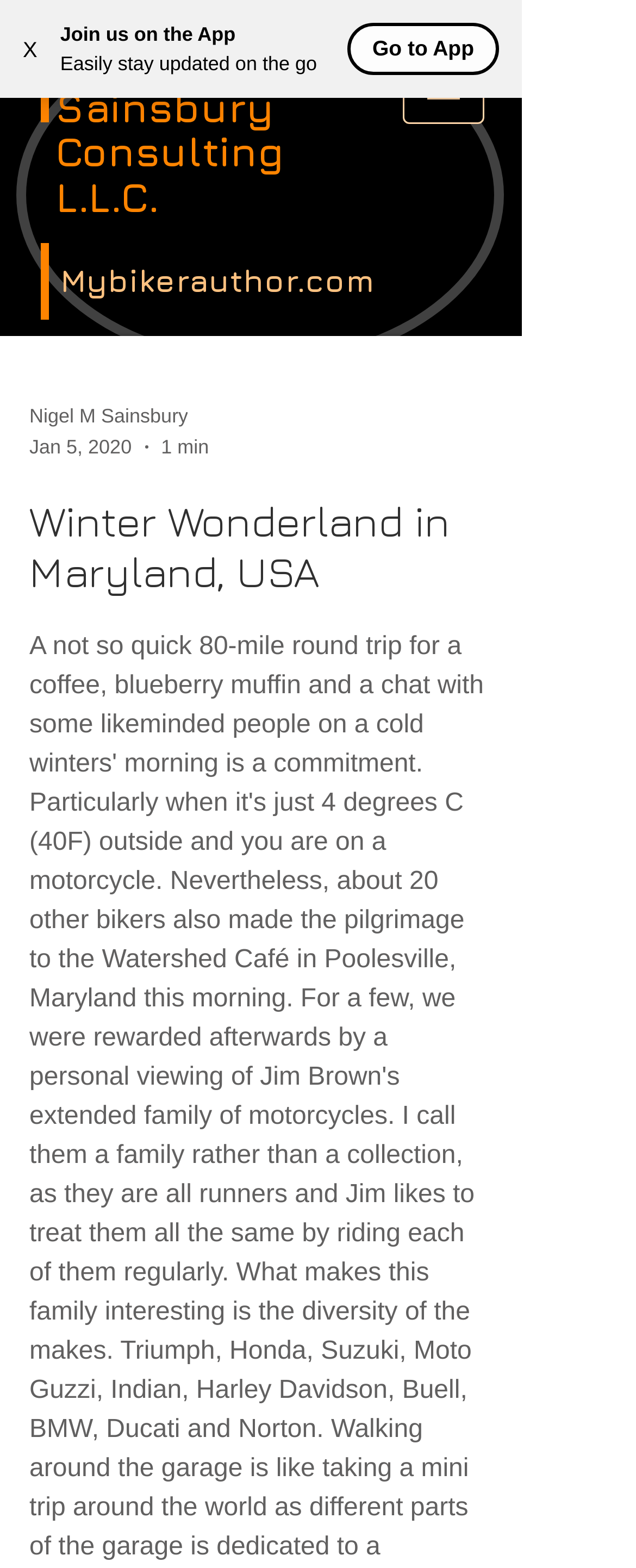Can you extract the primary headline text from the webpage?

Nigel Sainsbury Consulting L.L.C.